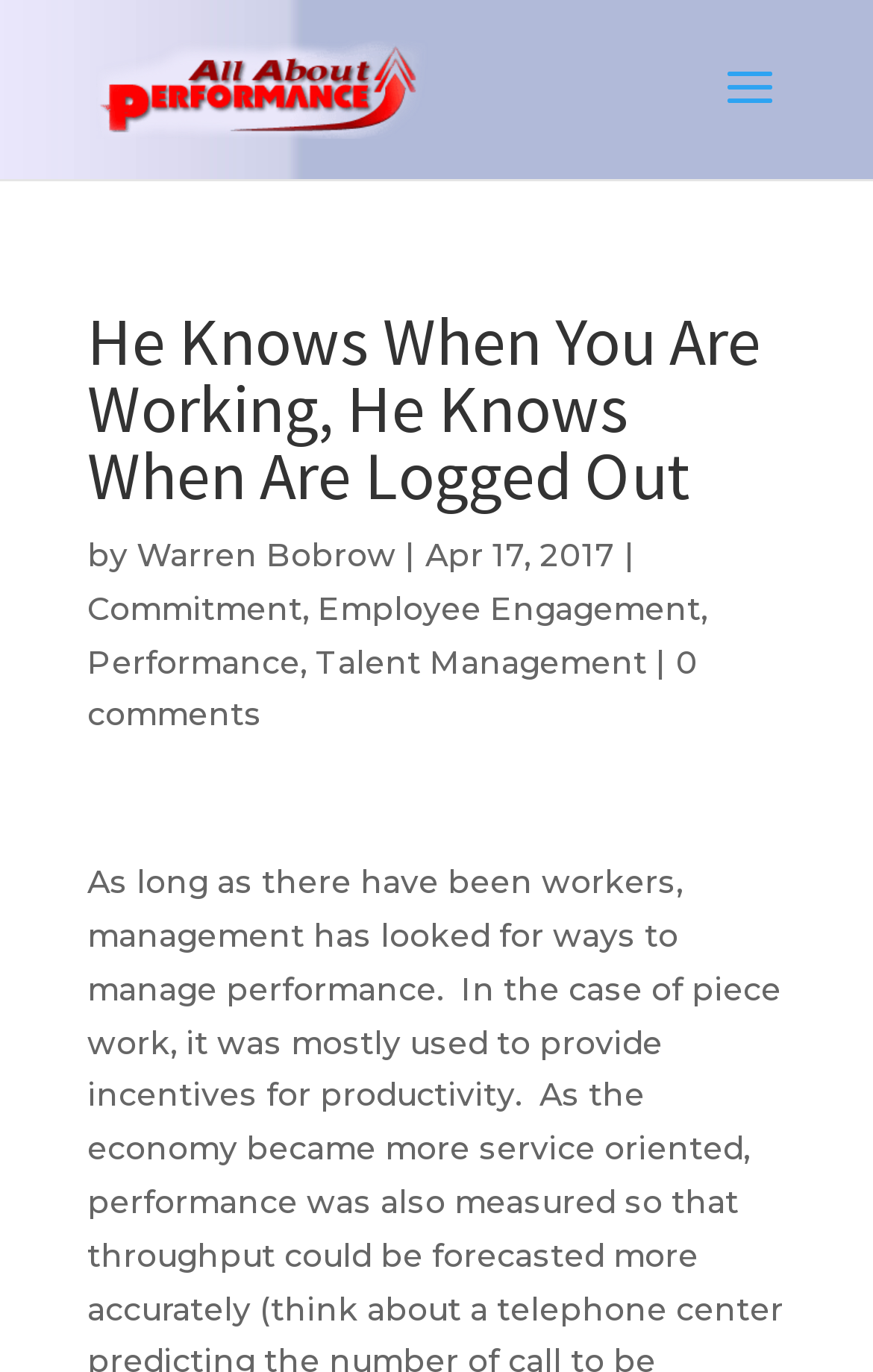How many comments does the article have?
Ensure your answer is thorough and detailed.

The number of comments is mentioned as '0 comments' which is located at the bottom of the article.